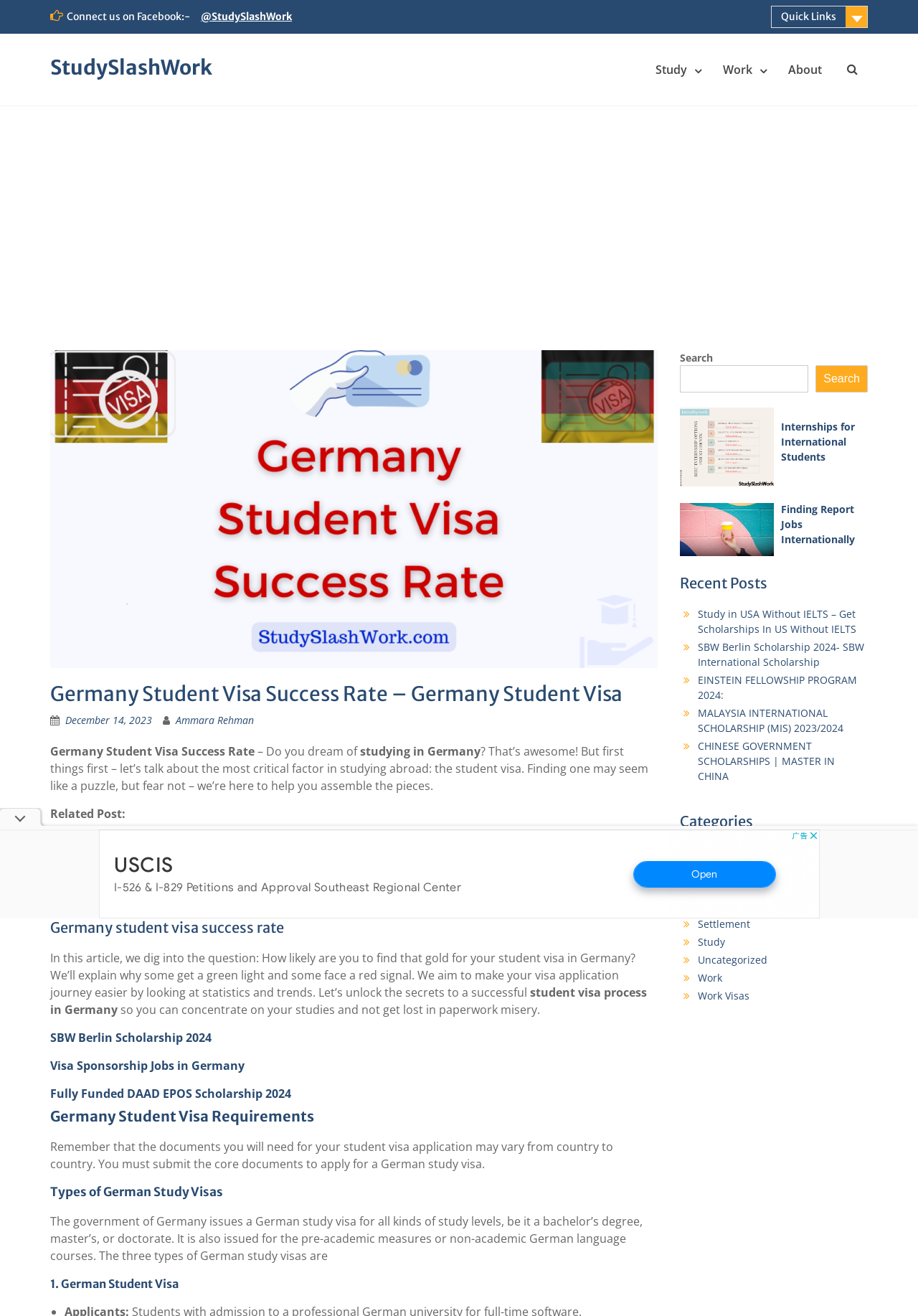Identify the webpage's primary heading and generate its text.

Germany Student Visa Success Rate – Germany Student Visa